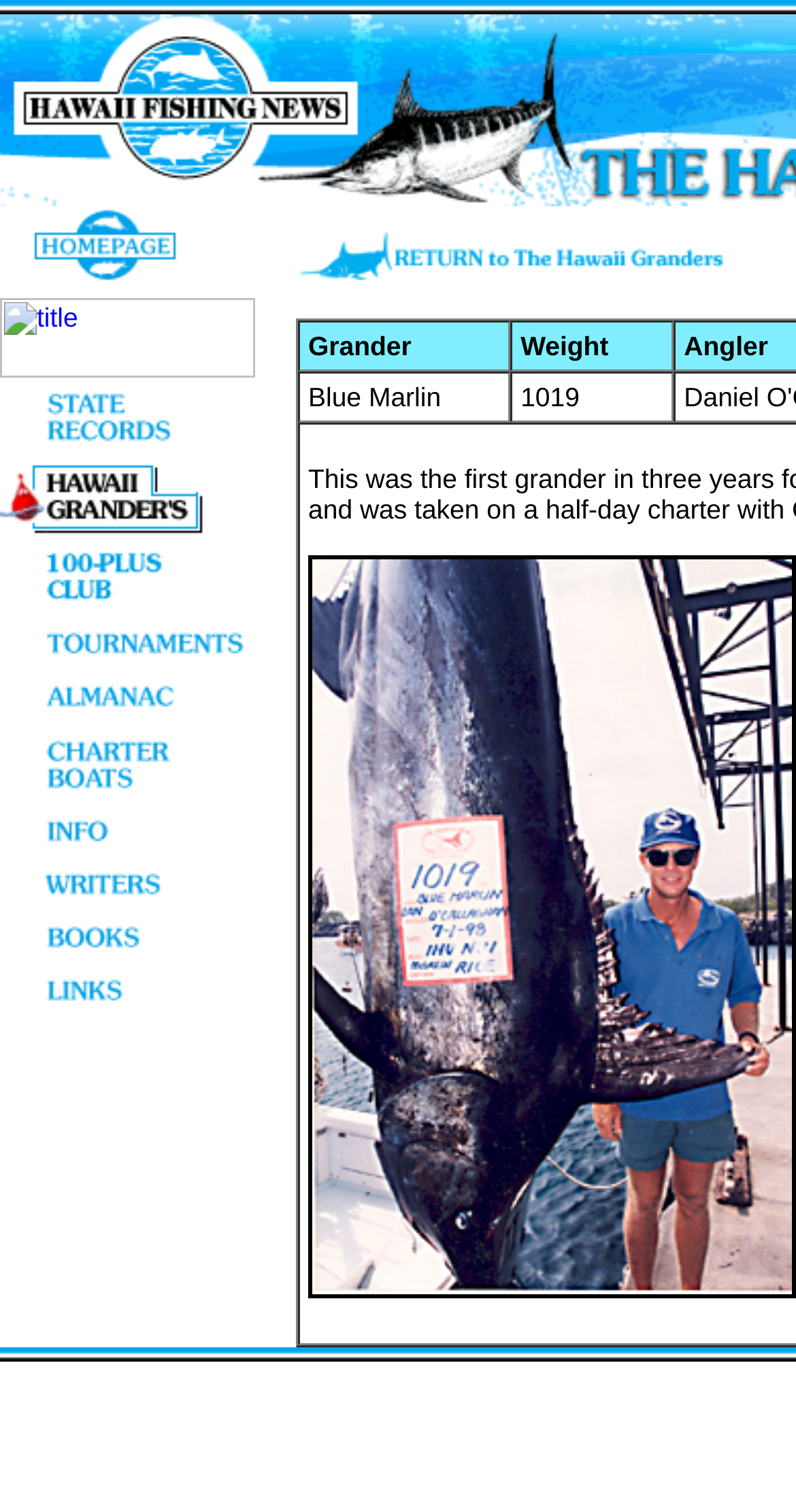Pinpoint the bounding box coordinates of the area that must be clicked to complete this instruction: "view staterecords".

[0.0, 0.286, 0.321, 0.306]